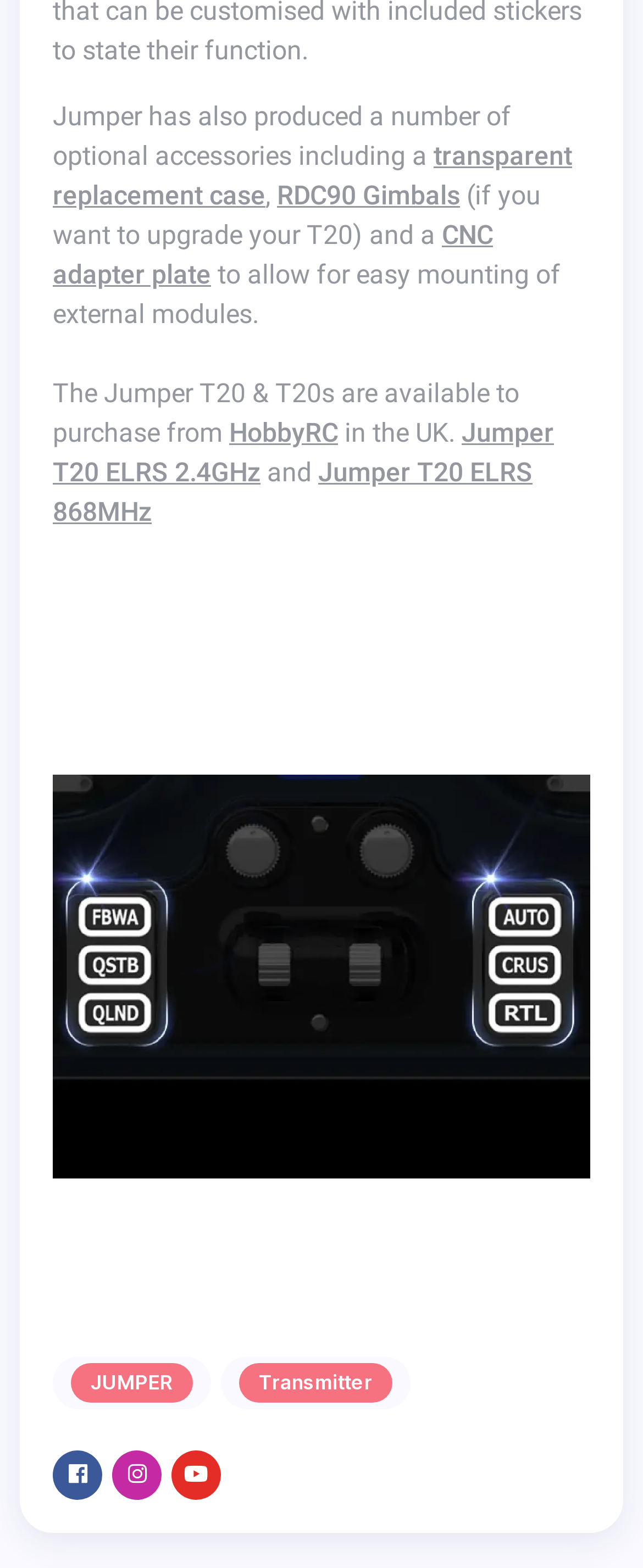Provide a single word or phrase answer to the question: 
What frequency options are available for the Jumper T20 ELRS?

2.4GHz and 868MHz